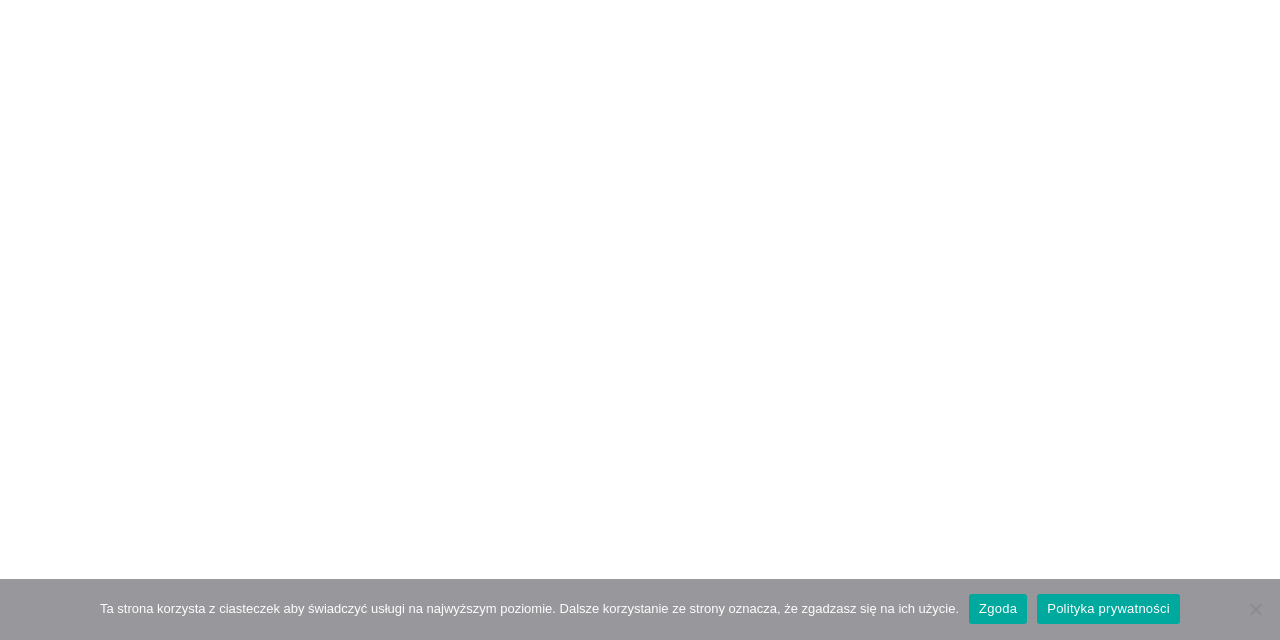Using the webpage screenshot, locate the HTML element that fits the following description and provide its bounding box: "Zgoda".

[0.757, 0.927, 0.803, 0.974]